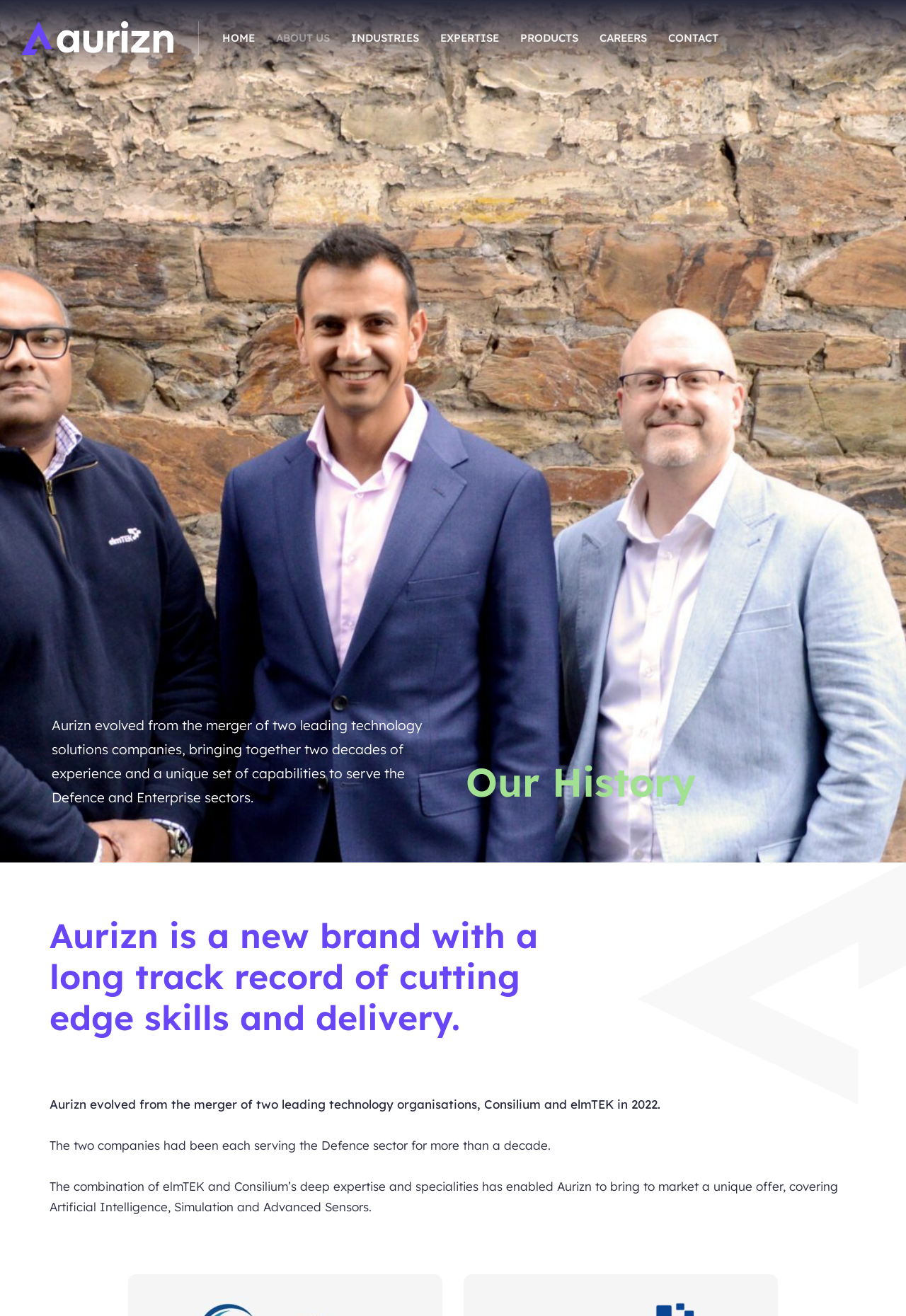Generate a thorough caption detailing the webpage content.

The webpage is about the history of Aurizn, a technology solutions company. At the top left corner, there is a purple logo of Aurizn, which is also a link. Next to the logo, there are seven links in a row, including "HOME", "ABOUT US", "INDUSTRIES", "EXPERTISE", "PRODUCTS", "CAREERS", and "CONTACT", which are likely the main navigation menu of the website.

Below the navigation menu, there is a brief introduction to Aurizn, stating that it evolved from the merger of two leading technology solutions companies, bringing together two decades of experience and a unique set of capabilities to serve the Defence and Enterprise sectors.

Further down, there is a heading "Our History" followed by a subheading "Aurizn is a new brand with a long track record of cutting edge skills and delivery." Below this, there are three paragraphs of text that provide more information about the history of Aurizn, including its formation from the merger of Consilium and elmTEK in 2022, and the combination of their expertise and specialties in areas such as Artificial Intelligence, Simulation, and Advanced Sensors.